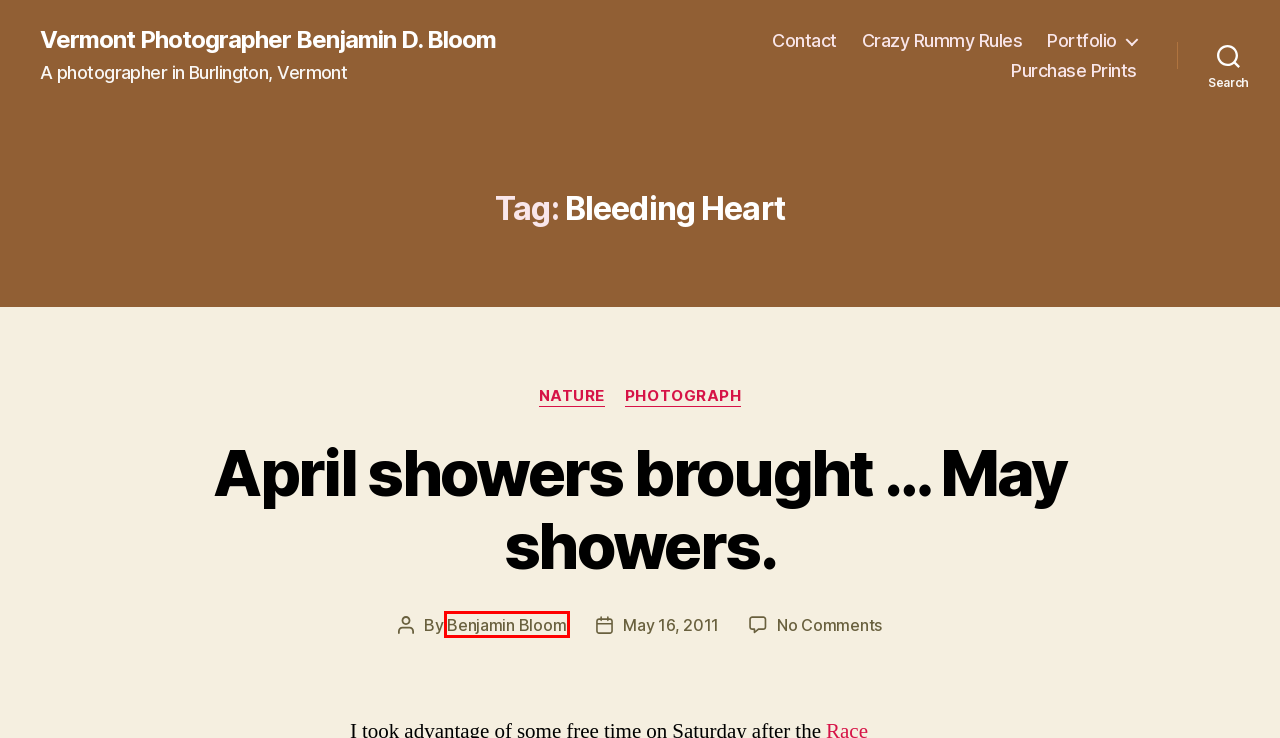You have a screenshot of a webpage with a red bounding box around an element. Choose the best matching webpage description that would appear after clicking the highlighted element. Here are the candidates:
A. Crazy Rummy Rules - Vermont Photographer Benjamin D. Bloom
B. Art - Benjamin D. Bloom Photography
C. Vermont Photographer Benjamin D. Bloom - A photographer in Burlington, Vermont
D. Nature Archives - Vermont Photographer Benjamin D. Bloom
E. April showers brought ... May showers.  - Vermont Photographer Benjamin D. Bloom
F. Photograph Archives - Vermont Photographer Benjamin D. Bloom
G. Contact - Vermont Photographer Benjamin D. Bloom
H. Benjamin Bloom, Author at Vermont Photographer Benjamin D. Bloom

H